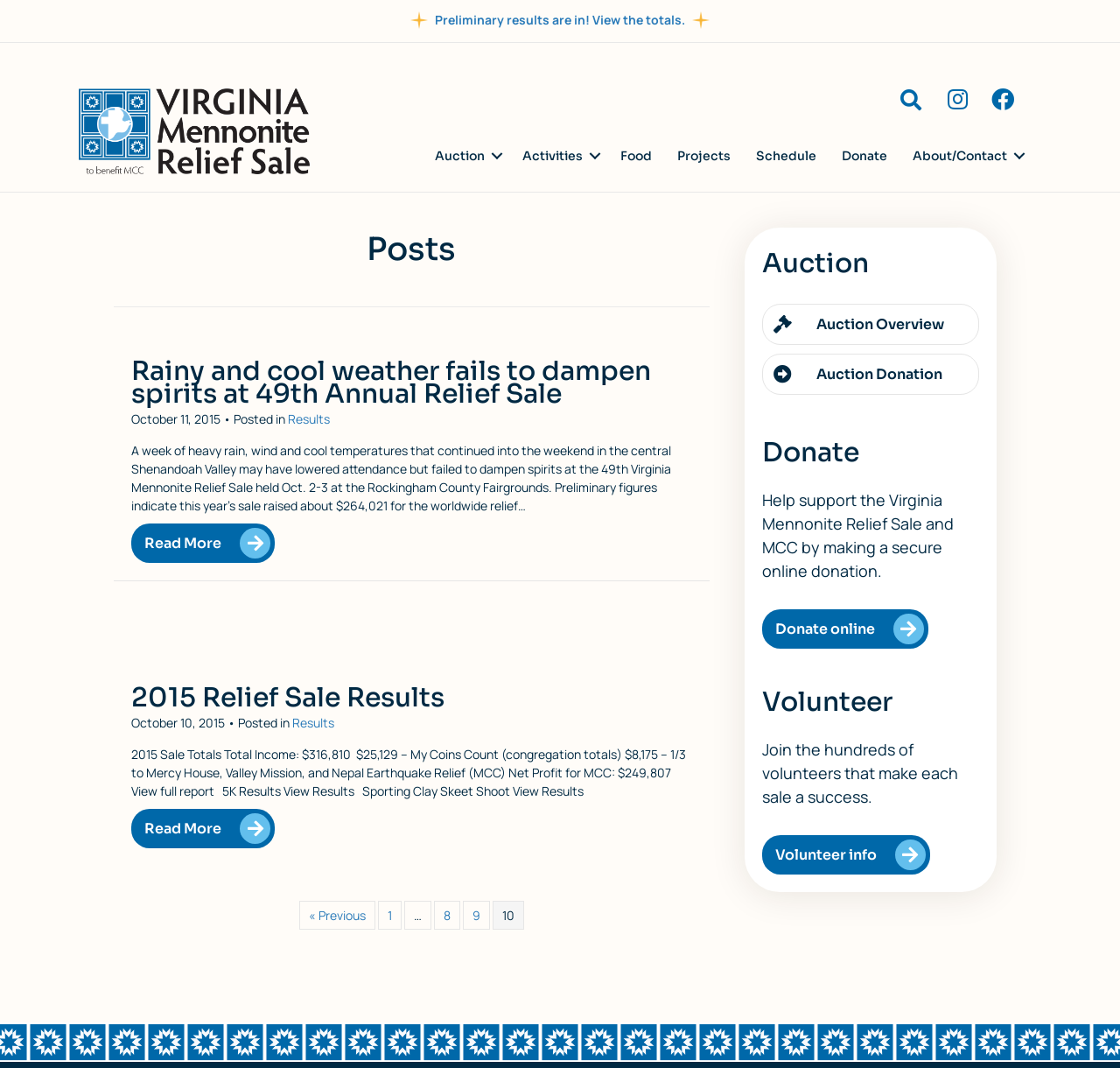What is the title of the first news article?
Based on the image, respond with a single word or phrase.

Rainy and cool weather fails to dampen spirits at 49th Annual Relief Sale